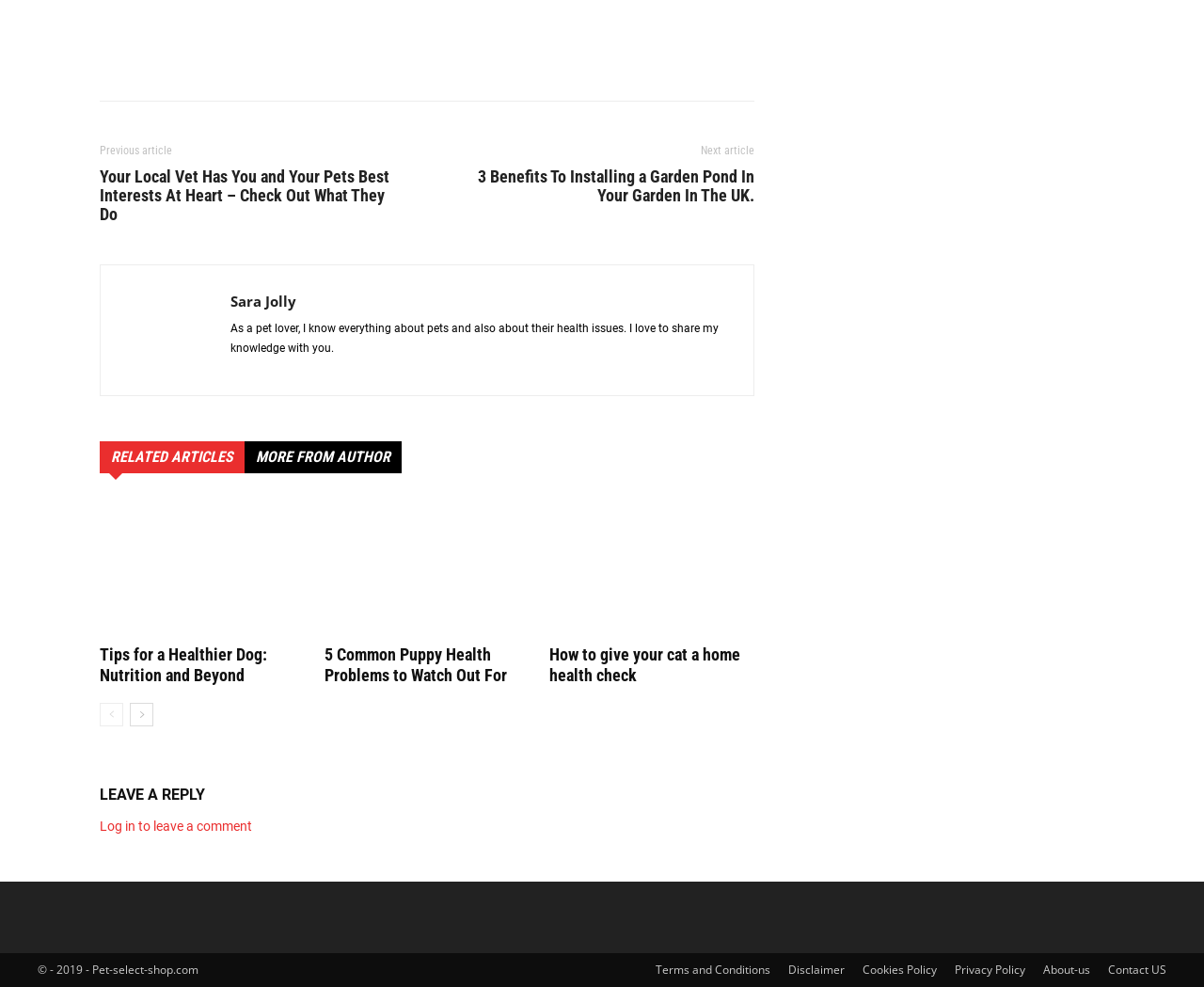Provide the bounding box coordinates of the section that needs to be clicked to accomplish the following instruction: "Click the 'Donate' button."

None